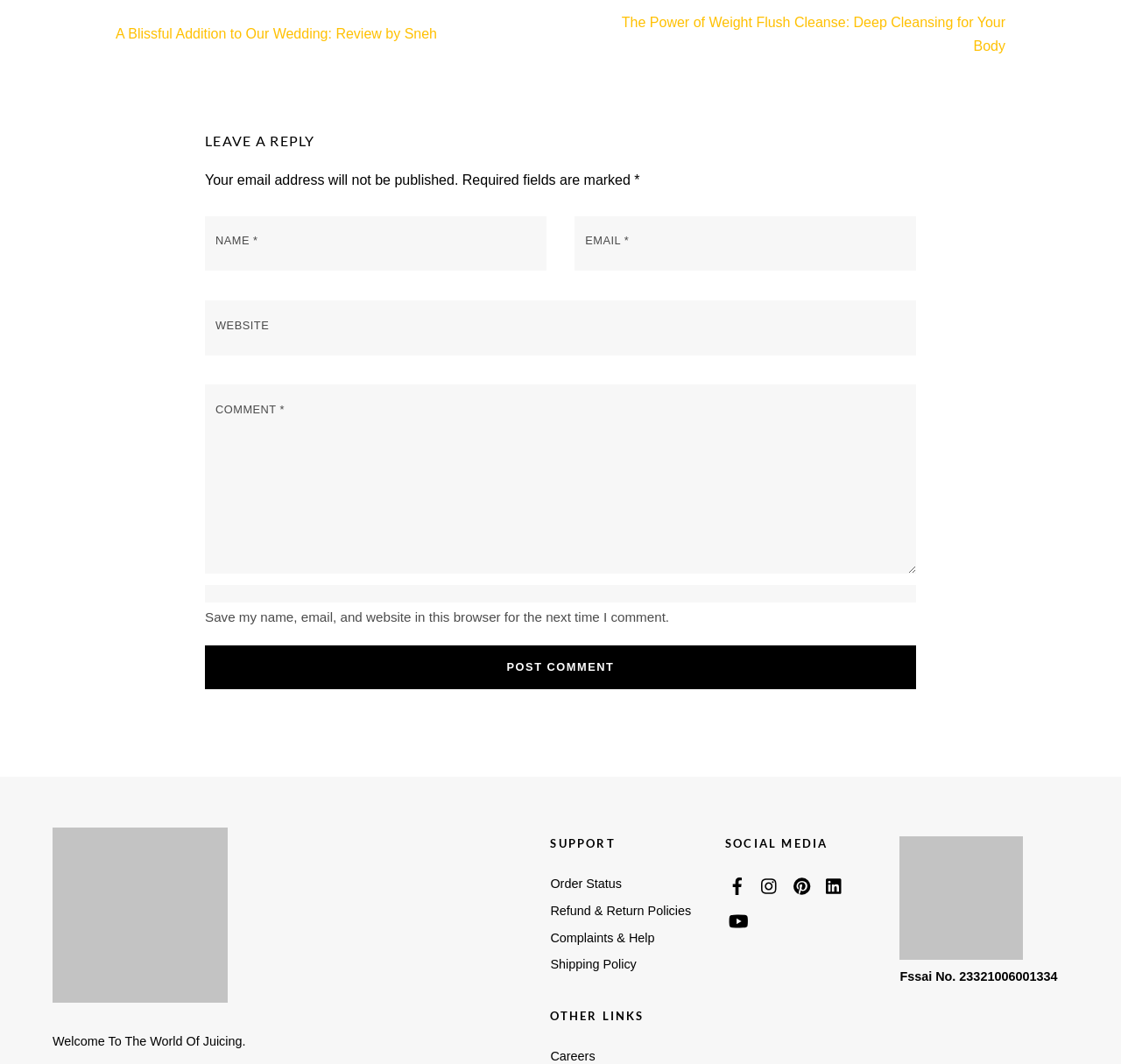Please find the bounding box coordinates of the section that needs to be clicked to achieve this instruction: "Search for related information".

None